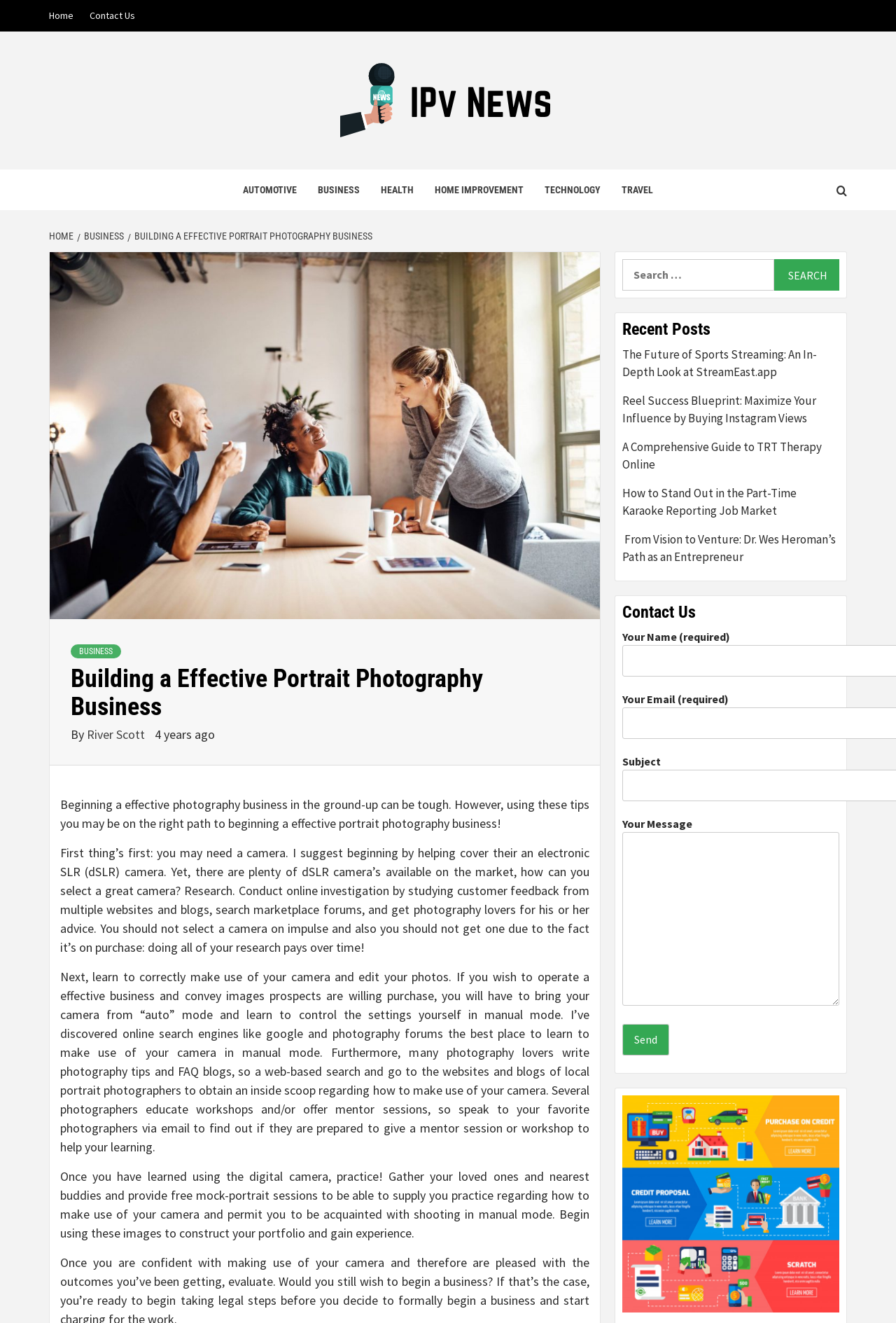Refer to the screenshot and answer the following question in detail:
What is the purpose of the search box?

The search box is located at the top right corner of the webpage, and it allows users to search for specific content within the website. This is evident from the placeholder text 'Search for:' and the search button next to it.